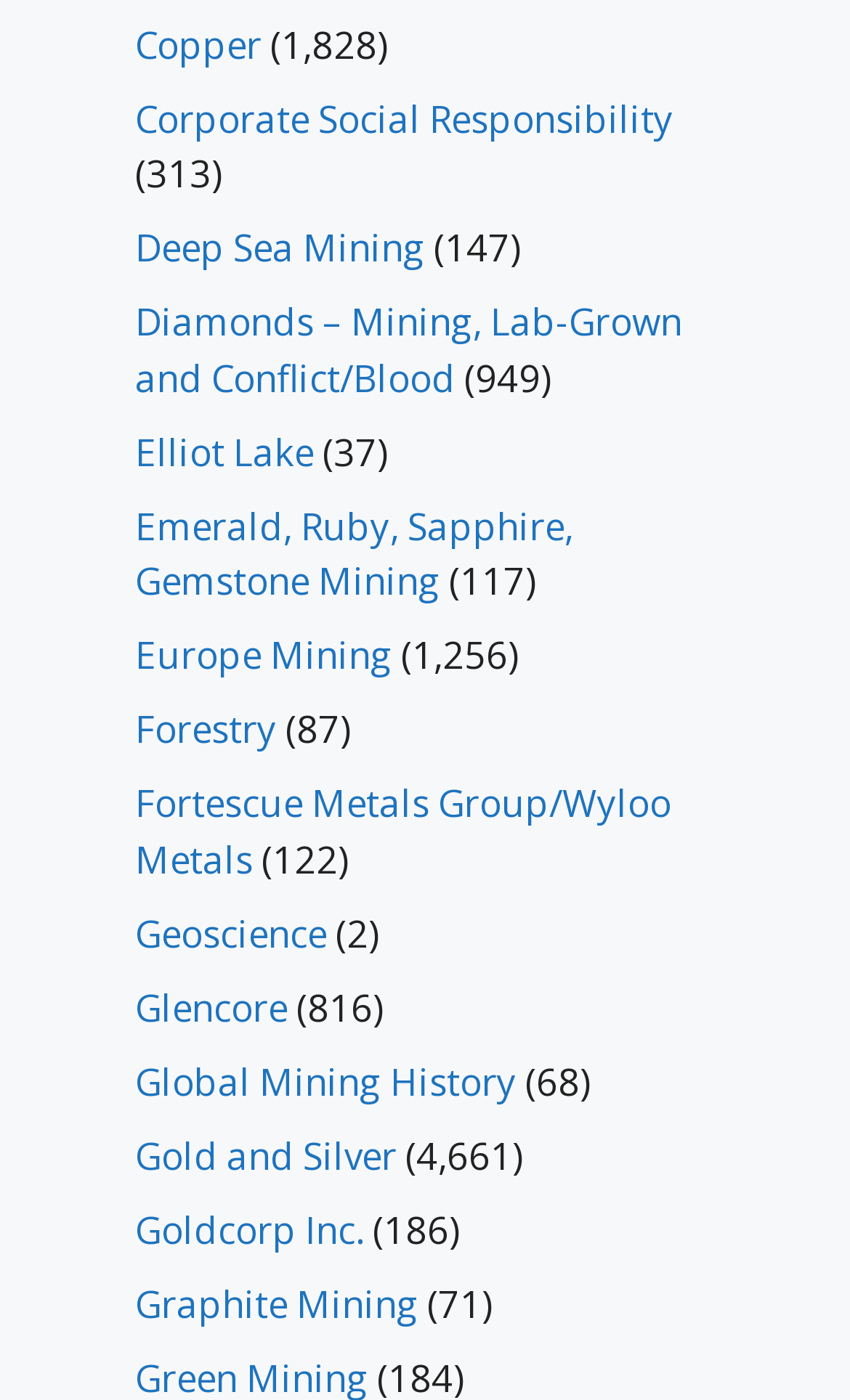Provide the bounding box for the UI element matching this description: "Fortescue Metals Group/Wyloo Metals".

[0.159, 0.556, 0.79, 0.631]